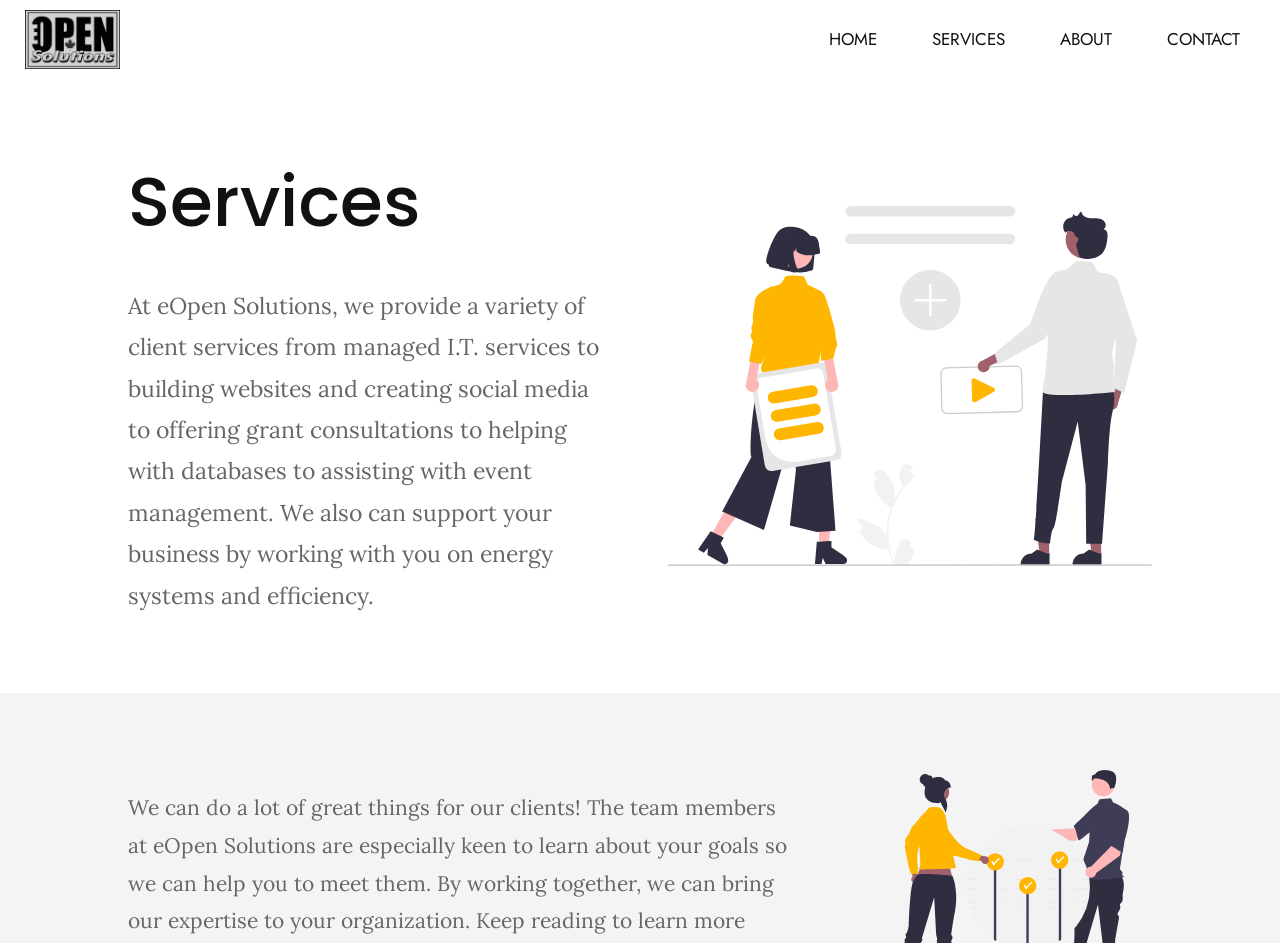What is the purpose of eOpen Solutions?
Use the image to answer the question with a single word or phrase.

To support businesses